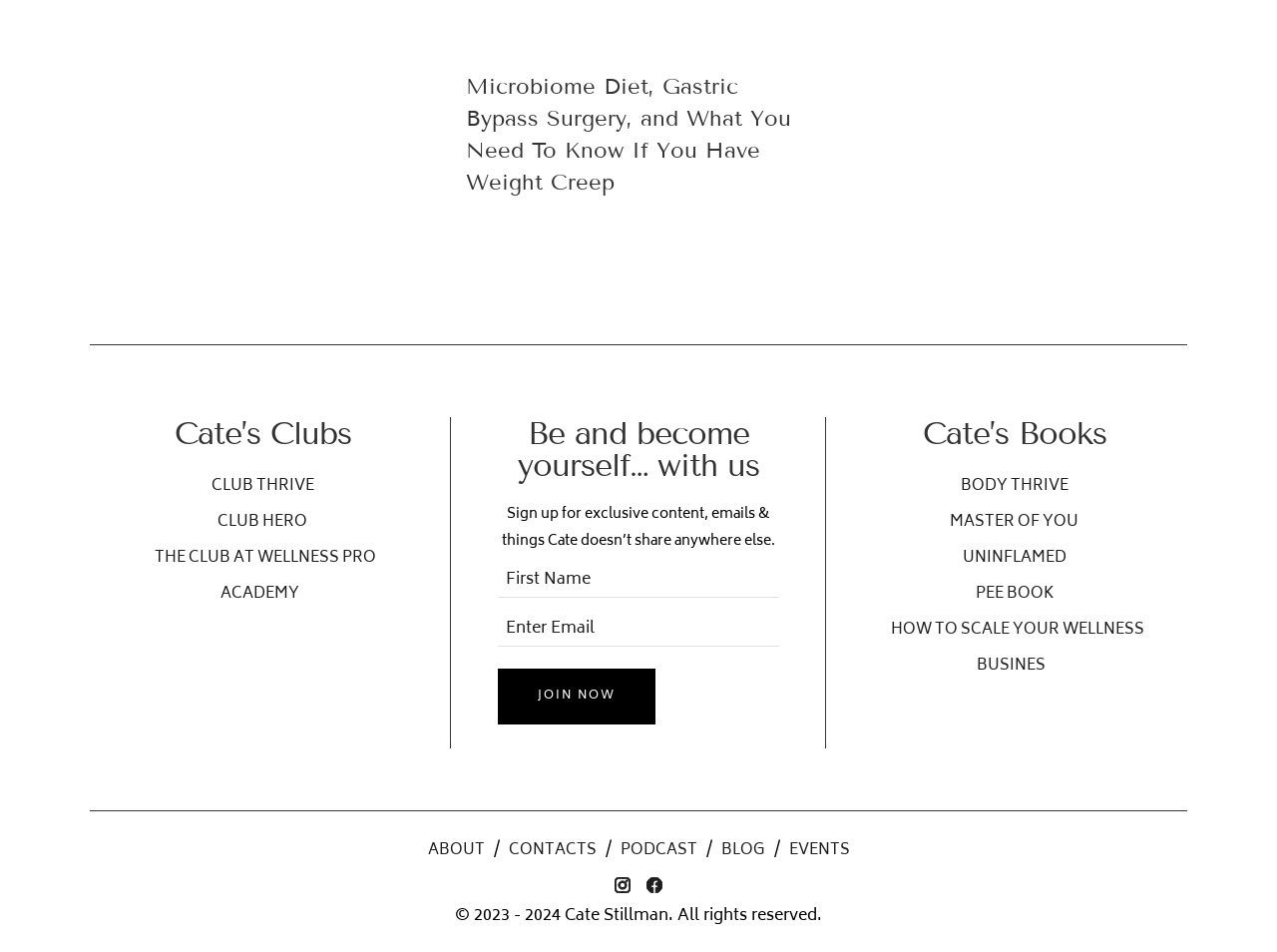Can you identify the bounding box coordinates of the clickable region needed to carry out this instruction: 'Click the 'Join Now' button'? The coordinates should be four float numbers within the range of 0 to 1, stated as [left, top, right, bottom].

[0.39, 0.702, 0.513, 0.761]